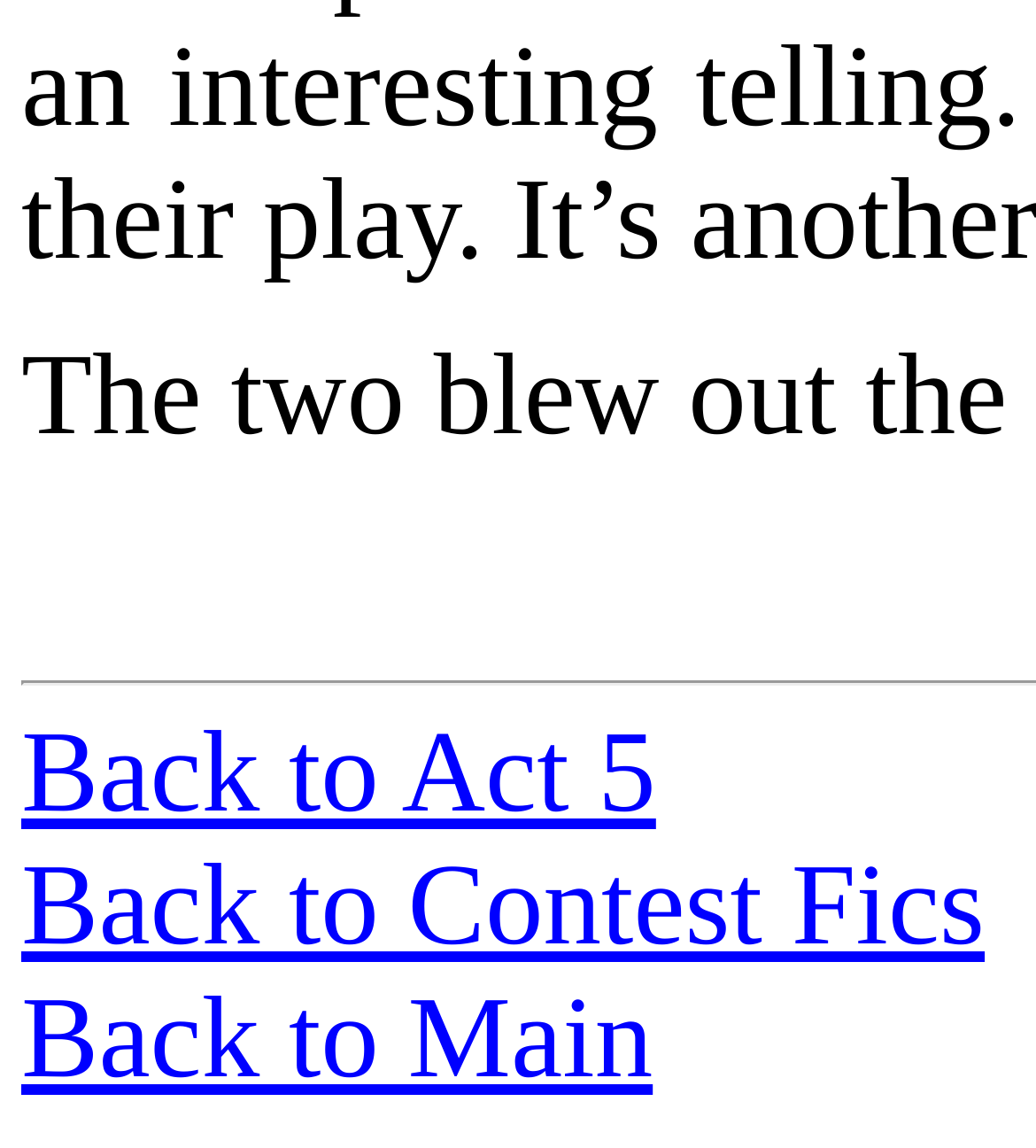Given the webpage screenshot and the description, determine the bounding box coordinates (top-left x, top-left y, bottom-right x, bottom-right y) that define the location of the UI element matching this description: Back to Contest Fics

[0.021, 0.734, 0.951, 0.845]